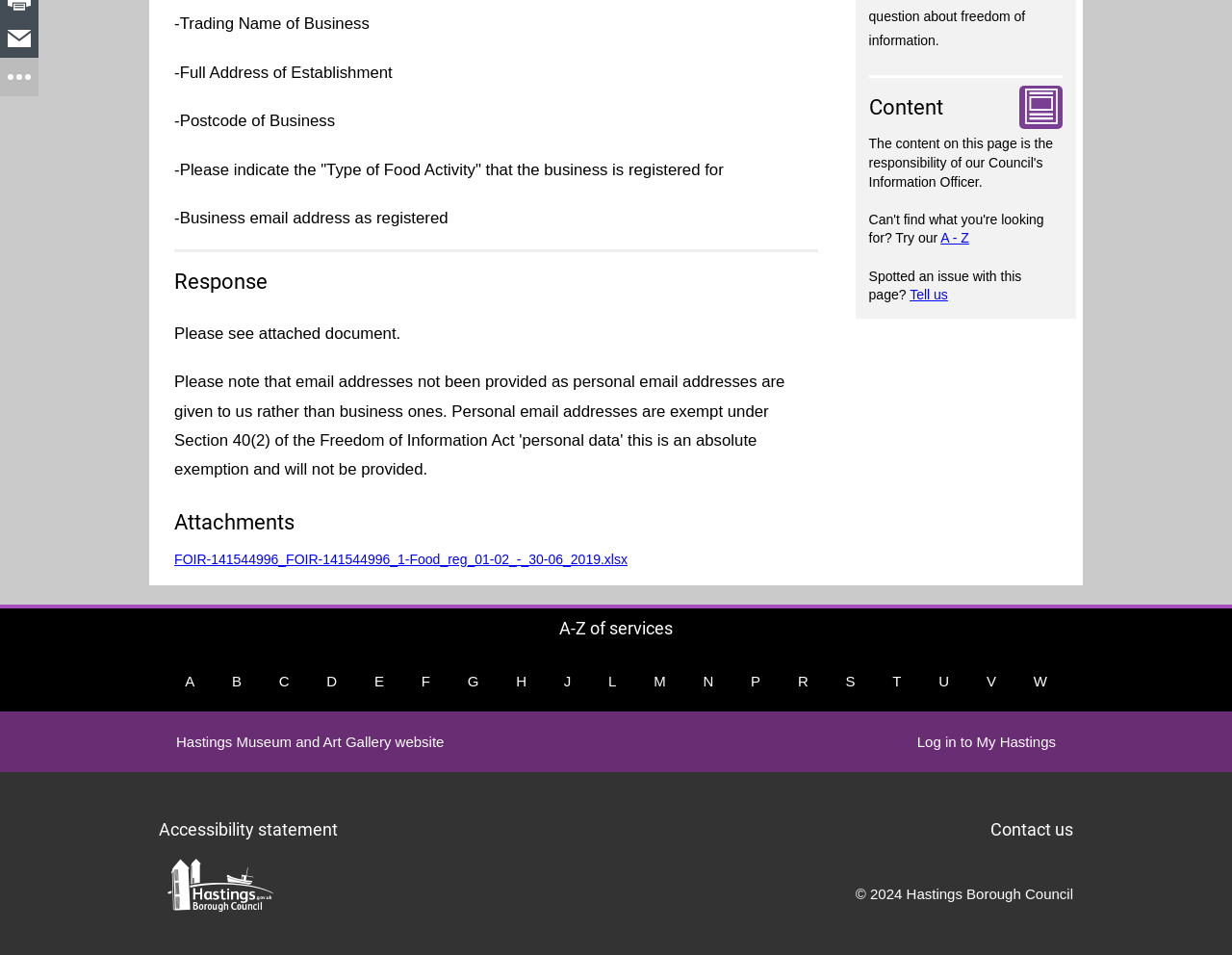From the element description: "WORKER_INVALID", extract the bounding box coordinates of the UI element. The coordinates should be expressed as four float numbers between 0 and 1, in the order [left, top, right, bottom].

None